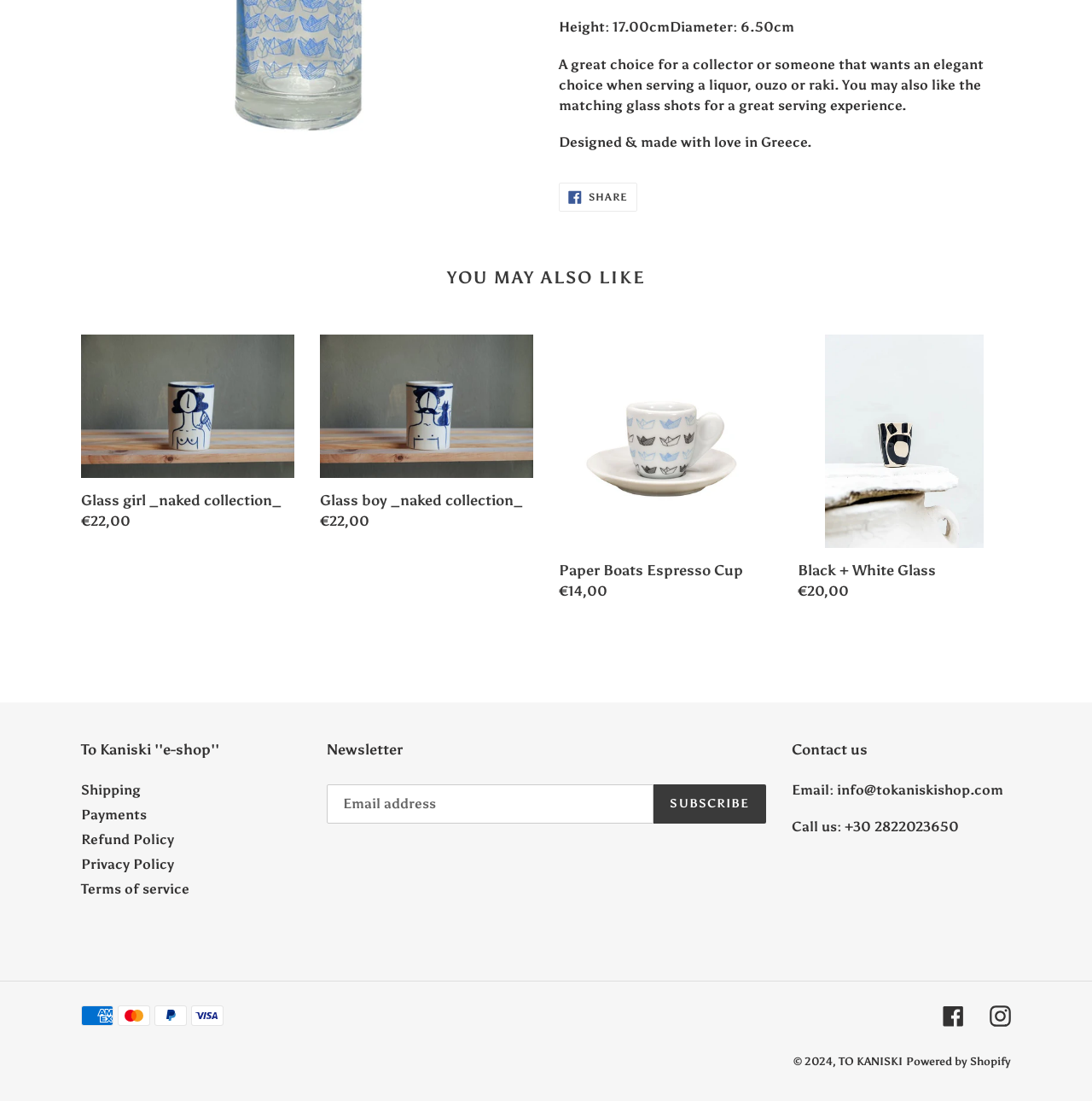Using the provided element description, identify the bounding box coordinates as (top-left x, top-left y, bottom-right x, bottom-right y). Ensure all values are between 0 and 1. Description: Powered by Shopify

[0.83, 0.958, 0.926, 0.97]